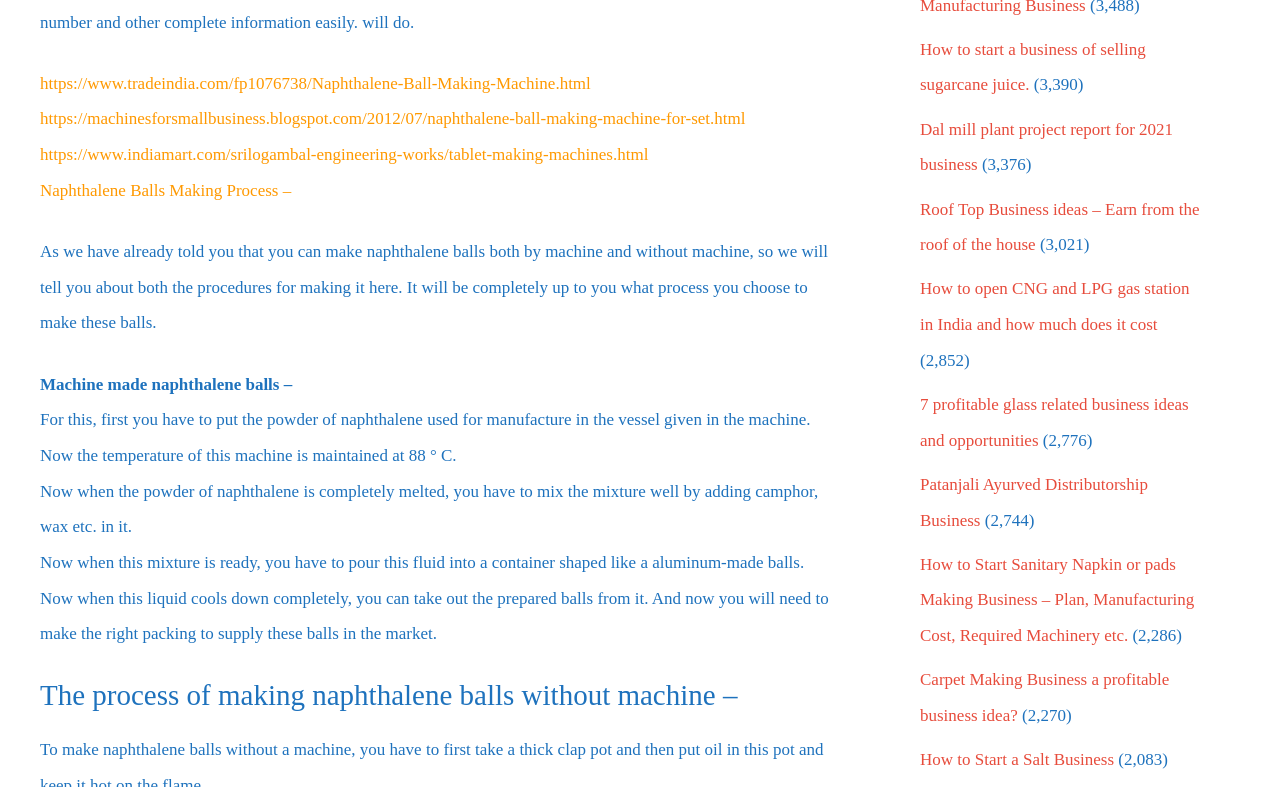Please mark the clickable region by giving the bounding box coordinates needed to complete this instruction: "Explore the article about How to open CNG and LPG gas station in India".

[0.719, 0.186, 0.929, 0.255]